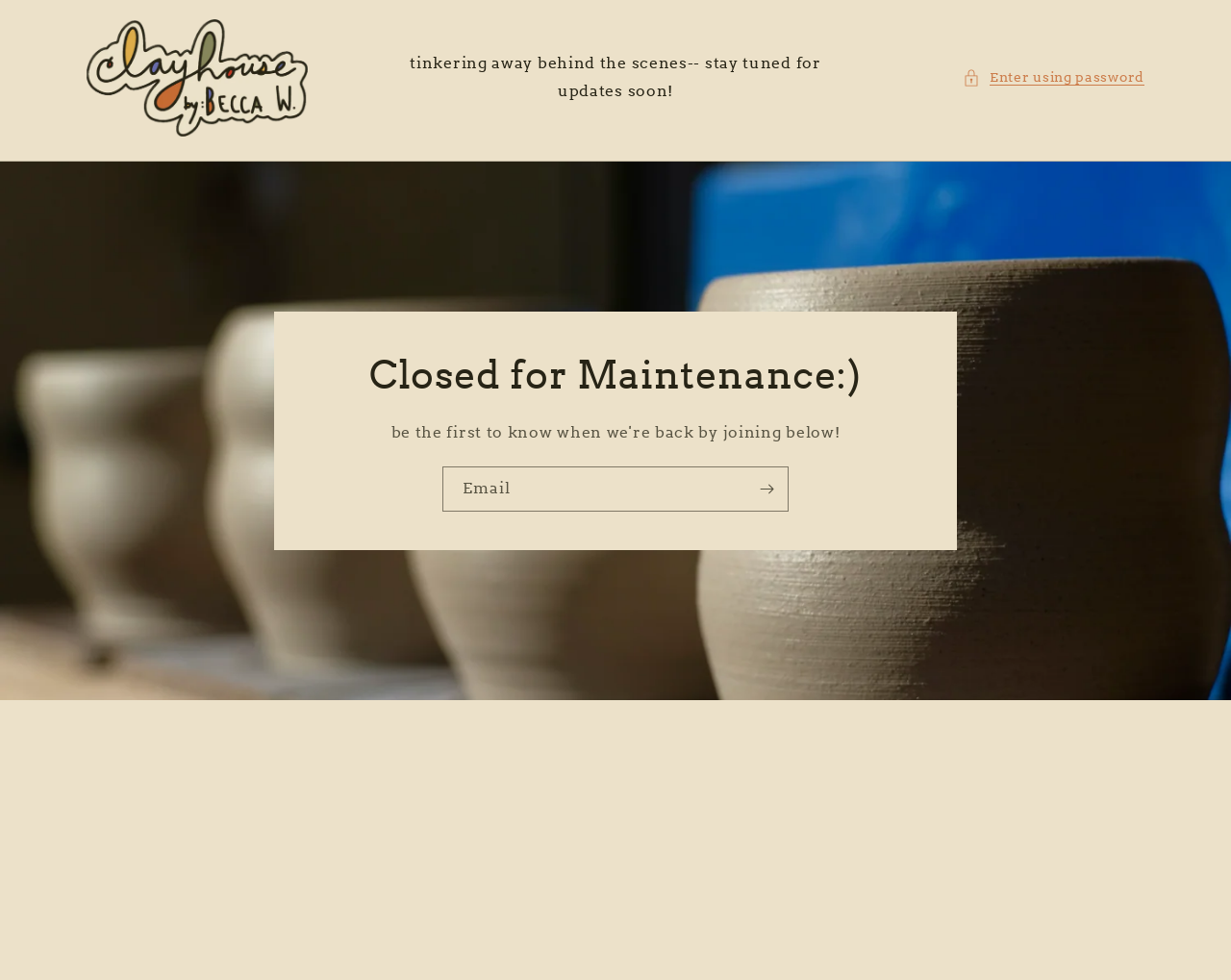Using the description: "Enter using password", identify the bounding box of the corresponding UI element in the screenshot.

[0.782, 0.067, 0.93, 0.092]